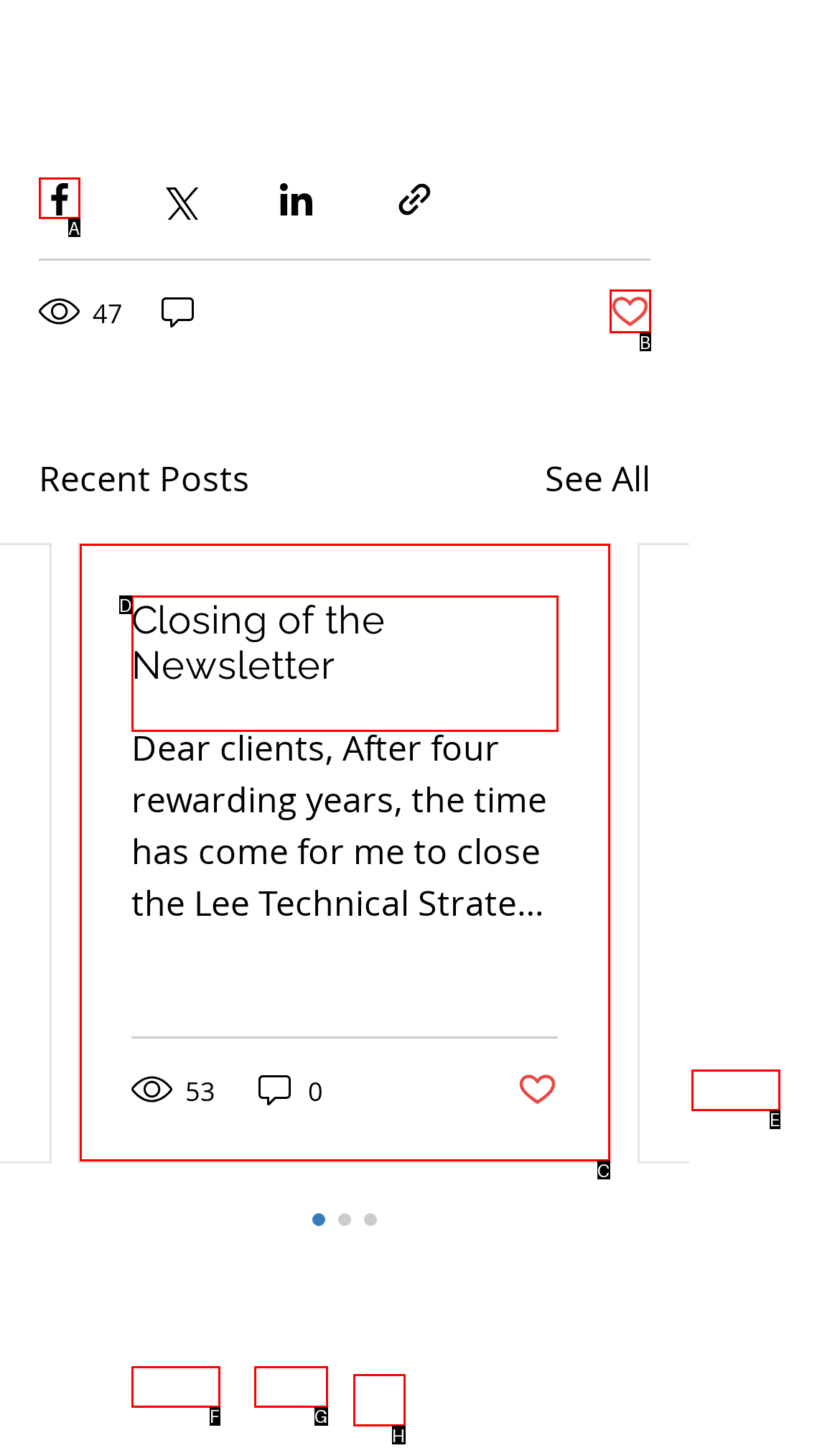Identify the option that corresponds to the given description: Post not marked as liked. Reply with the letter of the chosen option directly.

B